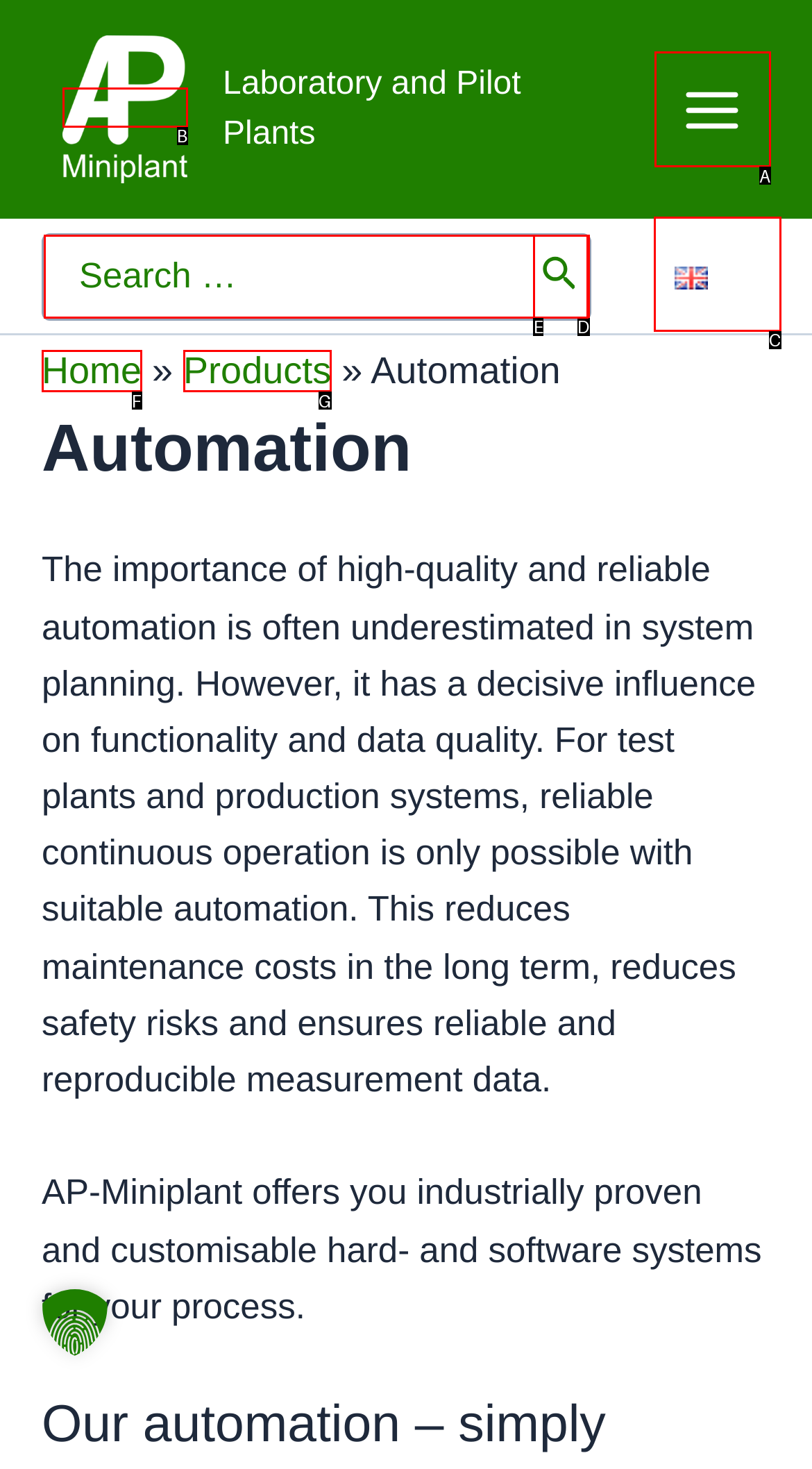Select the option that corresponds to the description: Home
Respond with the letter of the matching choice from the options provided.

F